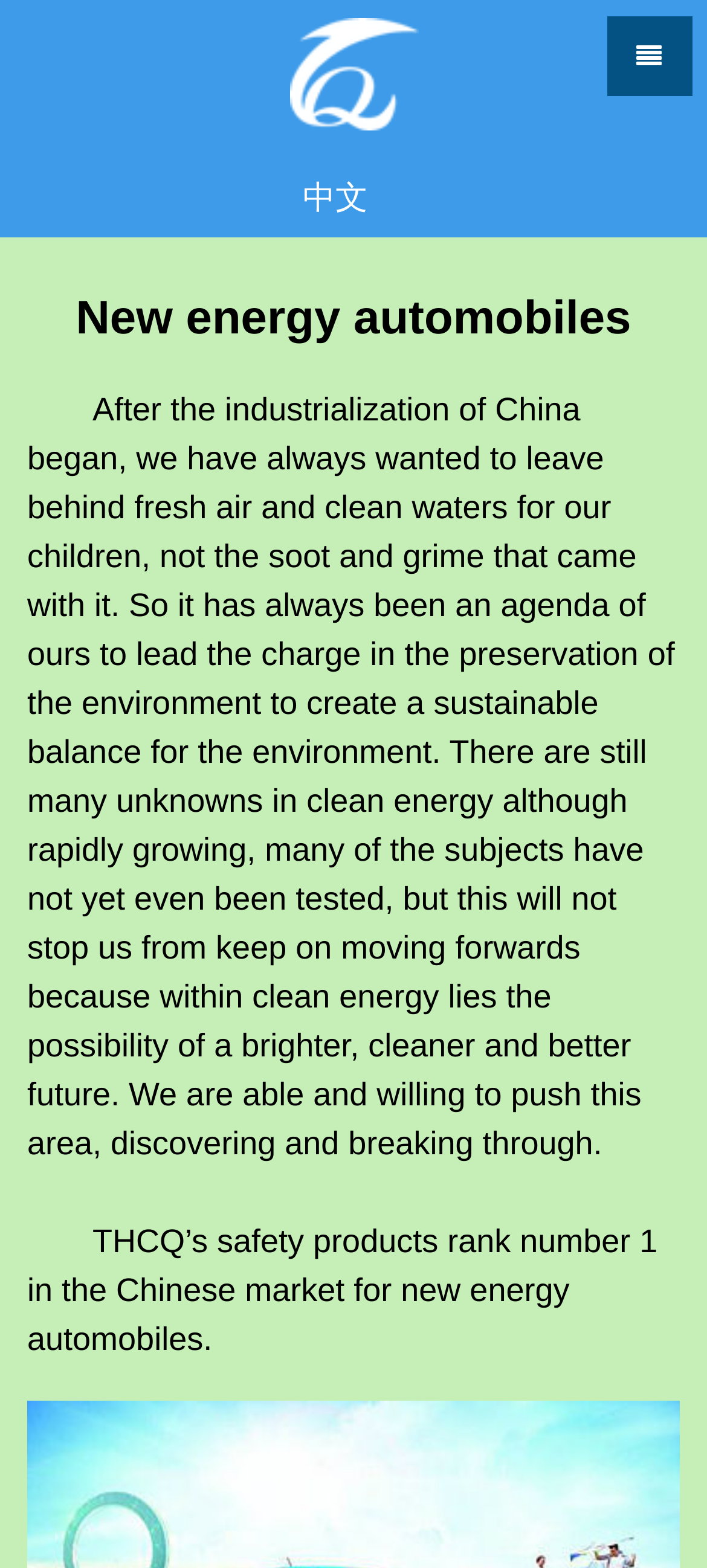What is the company's main focus?
Analyze the screenshot and provide a detailed answer to the question.

Based on the webpage content, the company's main focus is on automobile safety systems, specifically on the research, design, and manufacturing of passive safety systems, including airbags and steering wheels.